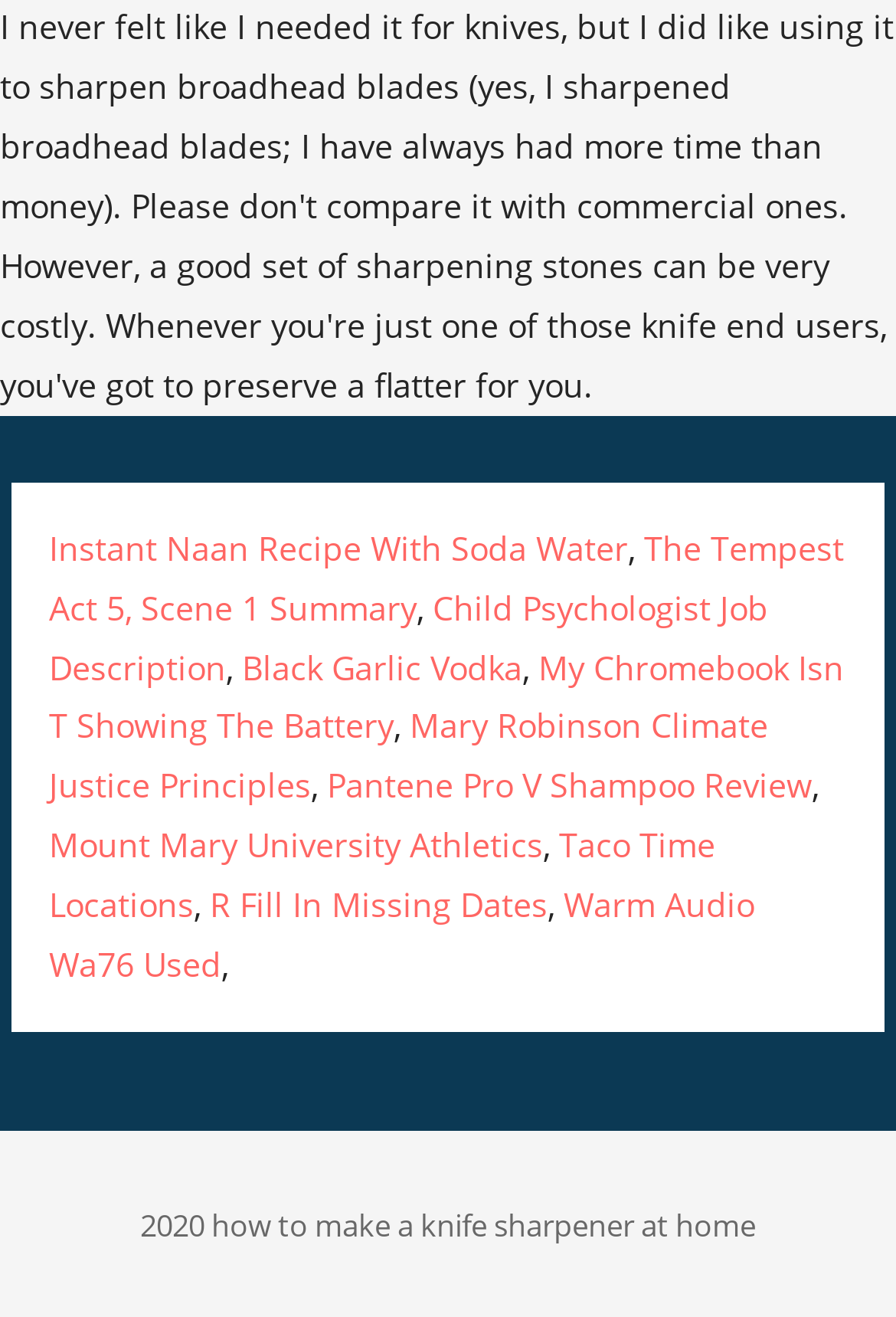Please locate the bounding box coordinates of the element that should be clicked to complete the given instruction: "Explore Child Psychologist Job Description".

[0.055, 0.444, 0.857, 0.523]